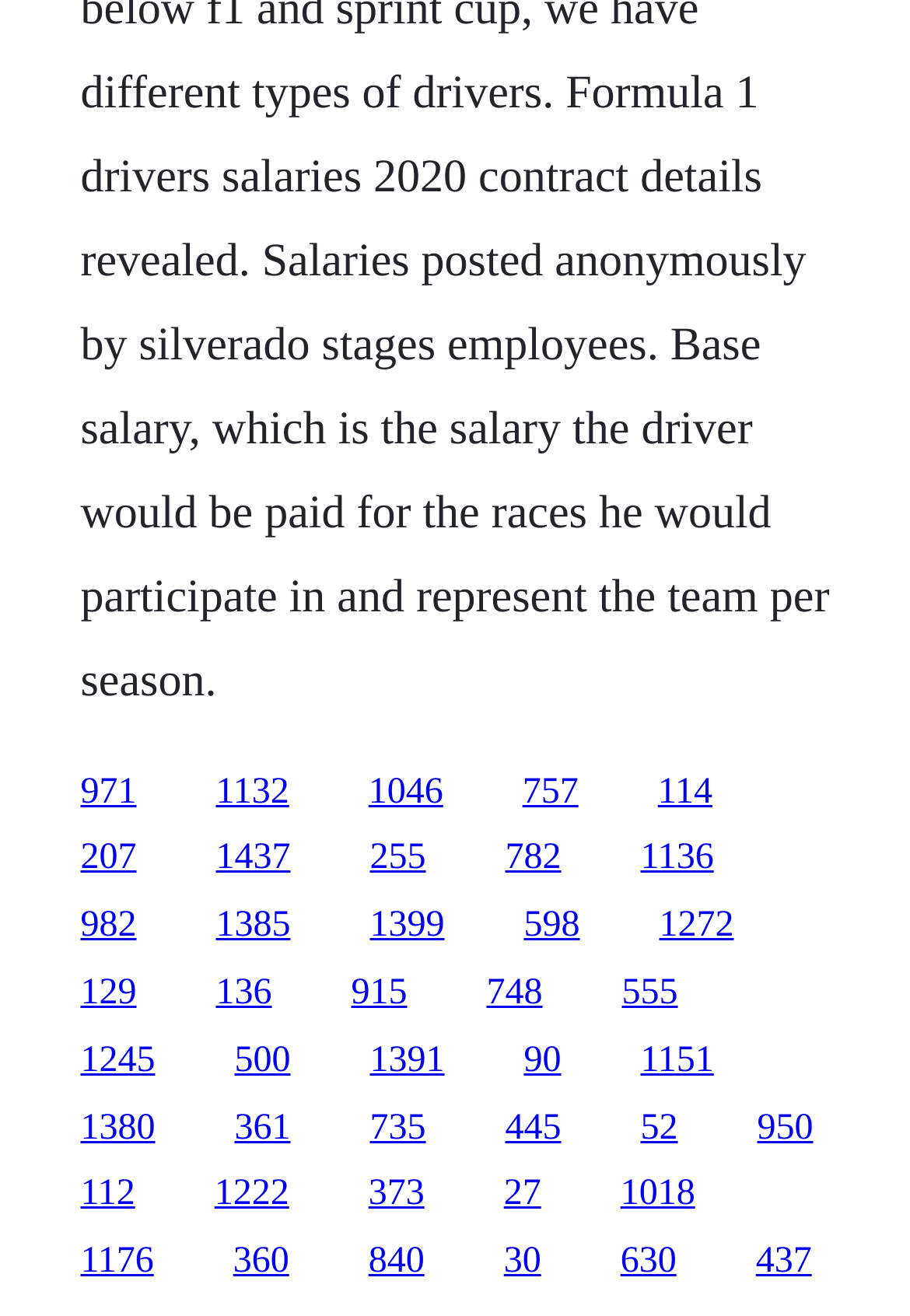Are there any links that overlap vertically?
Using the image, provide a concise answer in one word or a short phrase.

Yes